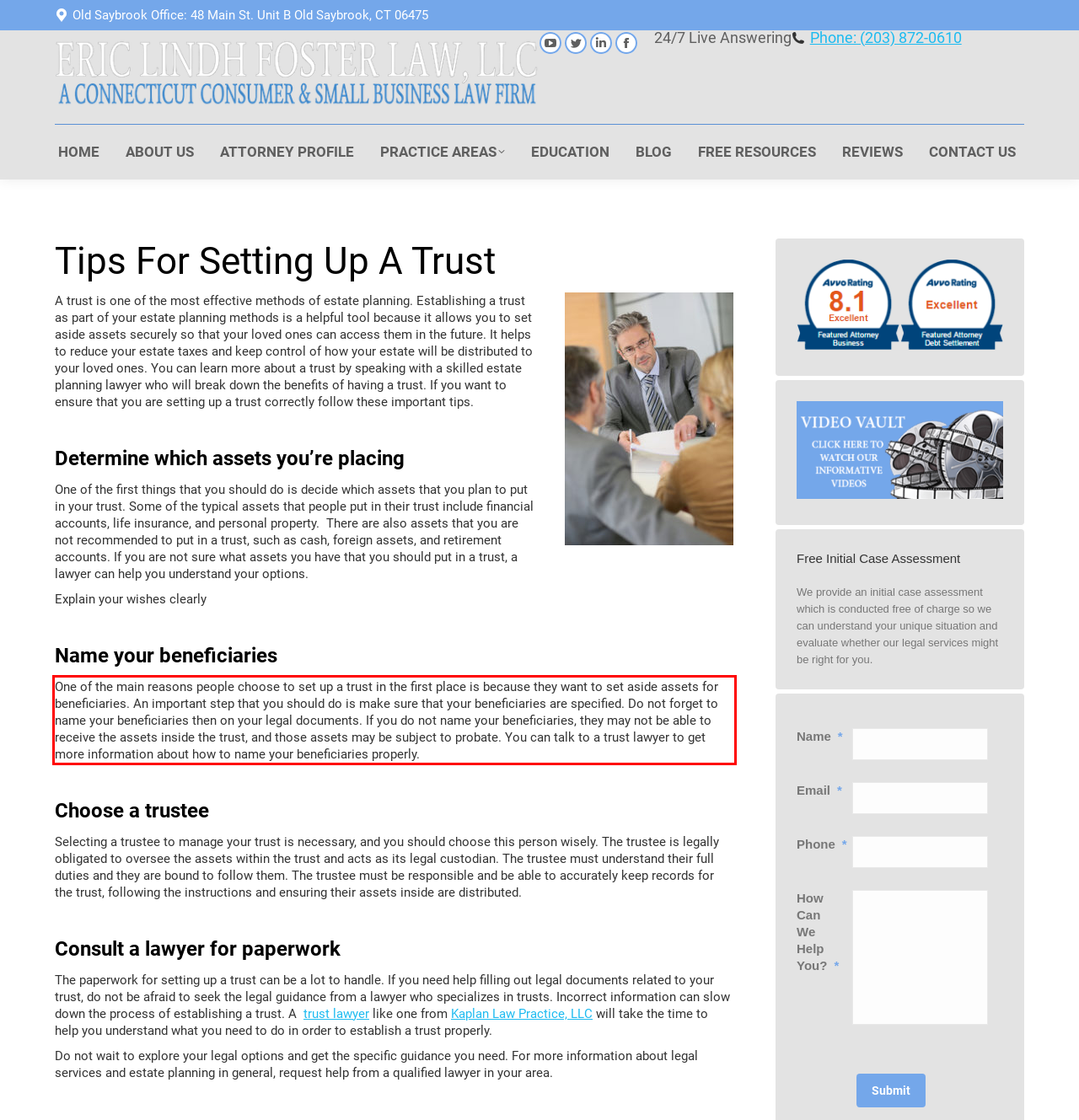Examine the webpage screenshot, find the red bounding box, and extract the text content within this marked area.

One of the main reasons people choose to set up a trust in the first place is because they want to set aside assets for beneficiaries. An important step that you should do is make sure that your beneficiaries are specified. Do not forget to name your beneficiaries then on your legal documents. If you do not name your beneficiaries, they may not be able to receive the assets inside the trust, and those assets may be subject to probate. You can talk to a trust lawyer to get more information about how to name your beneficiaries properly.